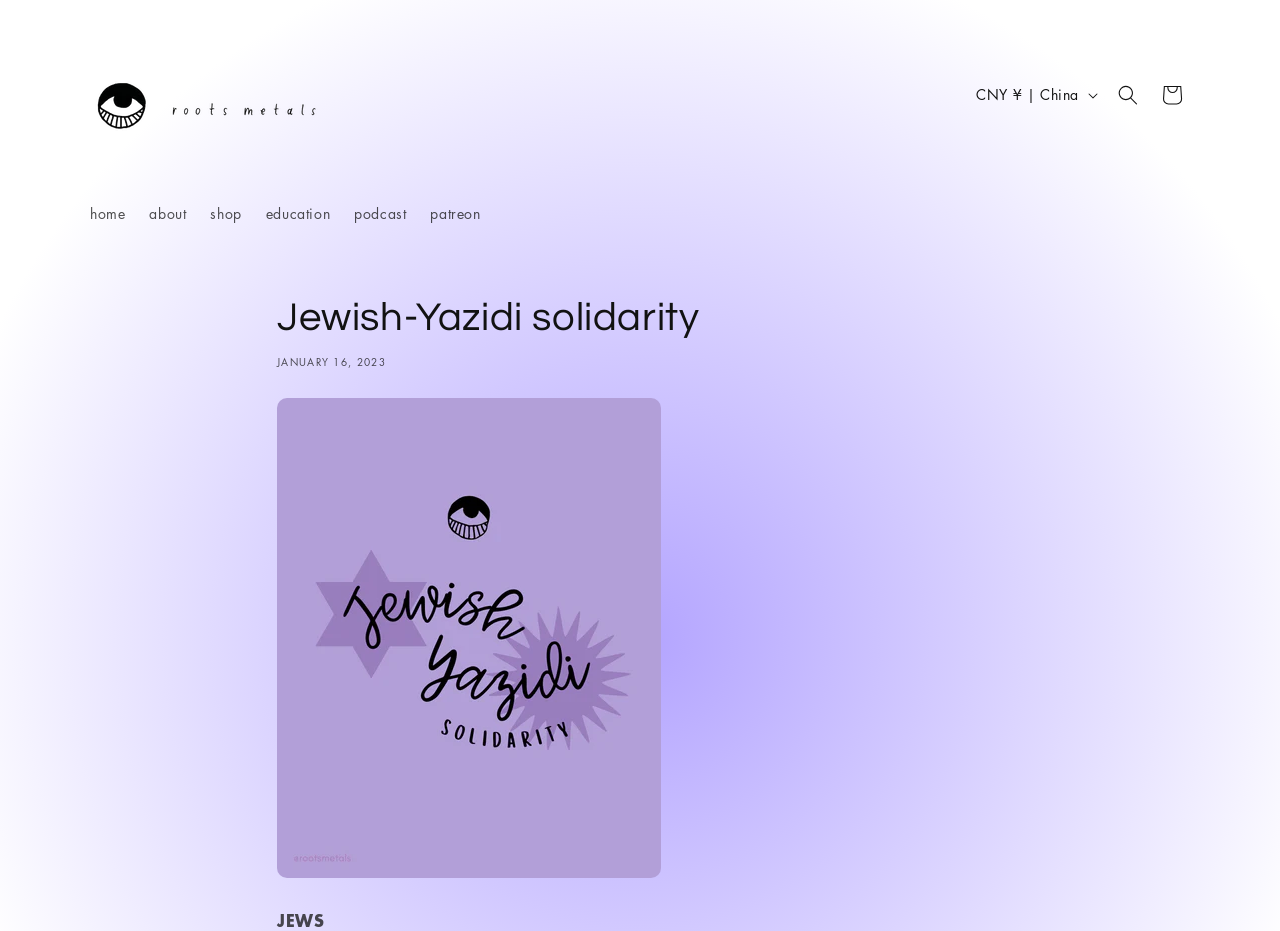Provide a brief response to the question below using a single word or phrase: 
What is the country/region selected?

China